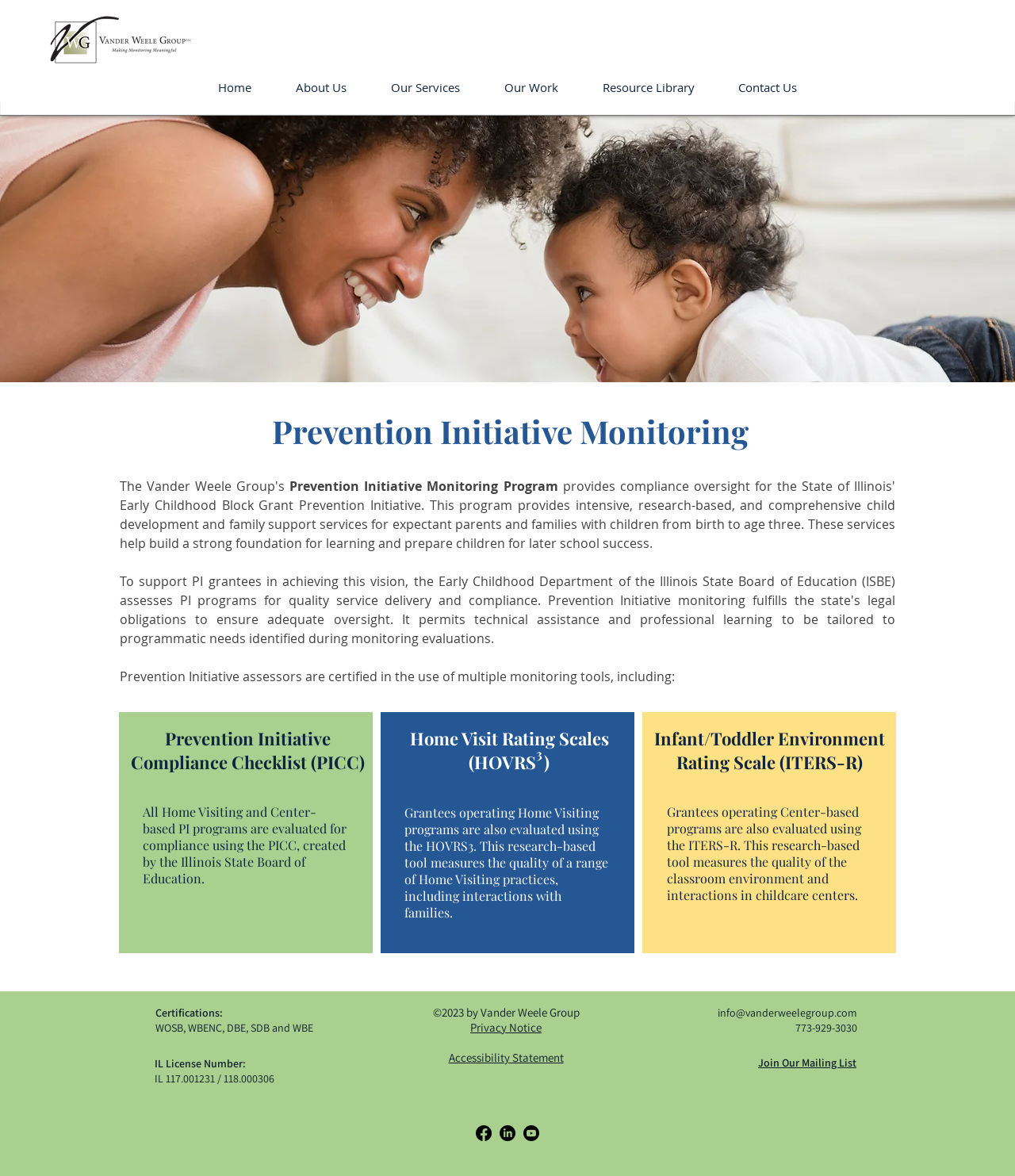What is the contact email address of the organization?
Using the visual information from the image, give a one-word or short-phrase answer.

info@vanderweelegroup.com